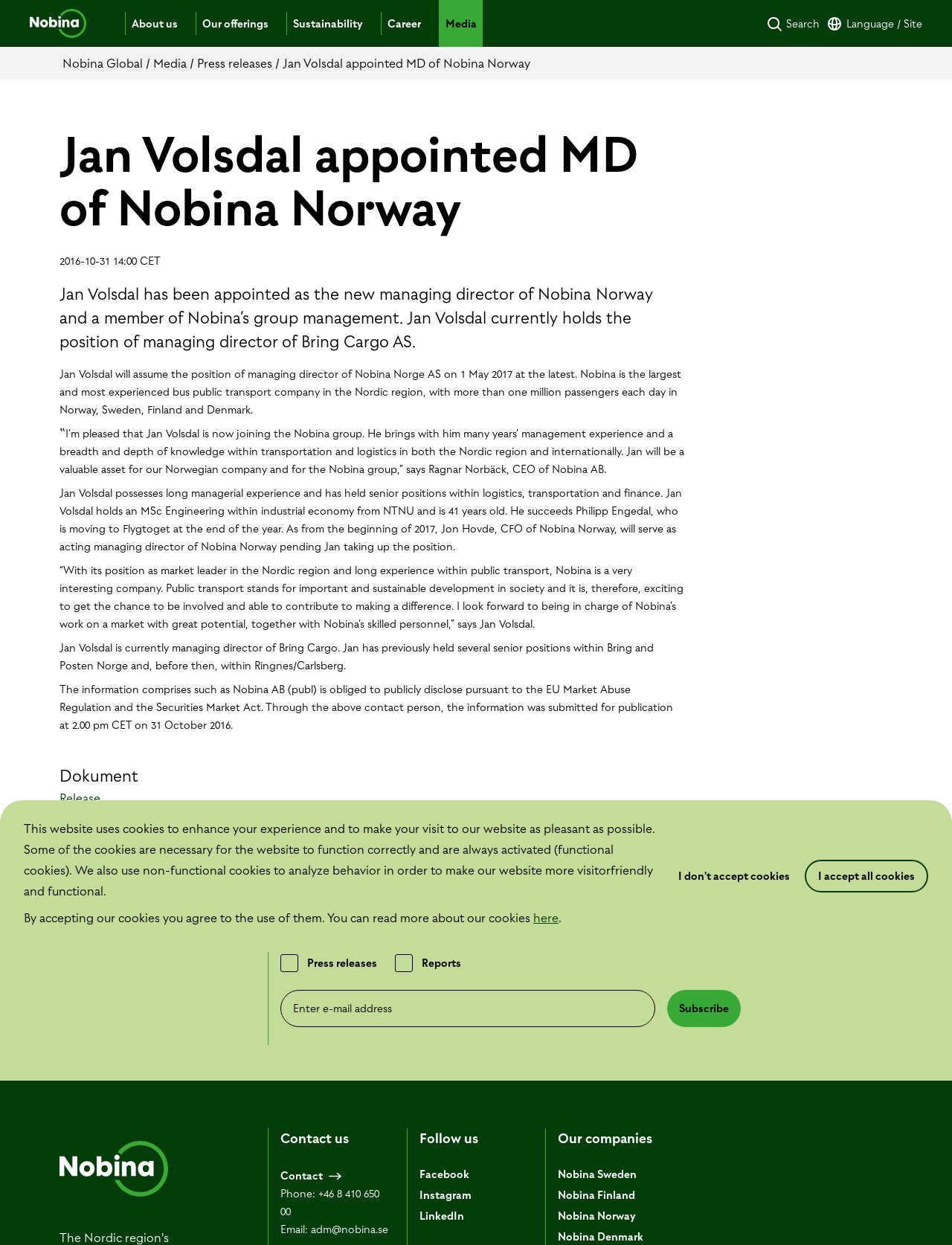Who is the new managing director of Nobina Norway?
Craft a detailed and extensive response to the question.

The answer can be found in the main article section of the webpage, where it is stated that 'Jan Volsdal has been appointed as the new managing director of Nobina Norway and a member of Nobina’s group management.'